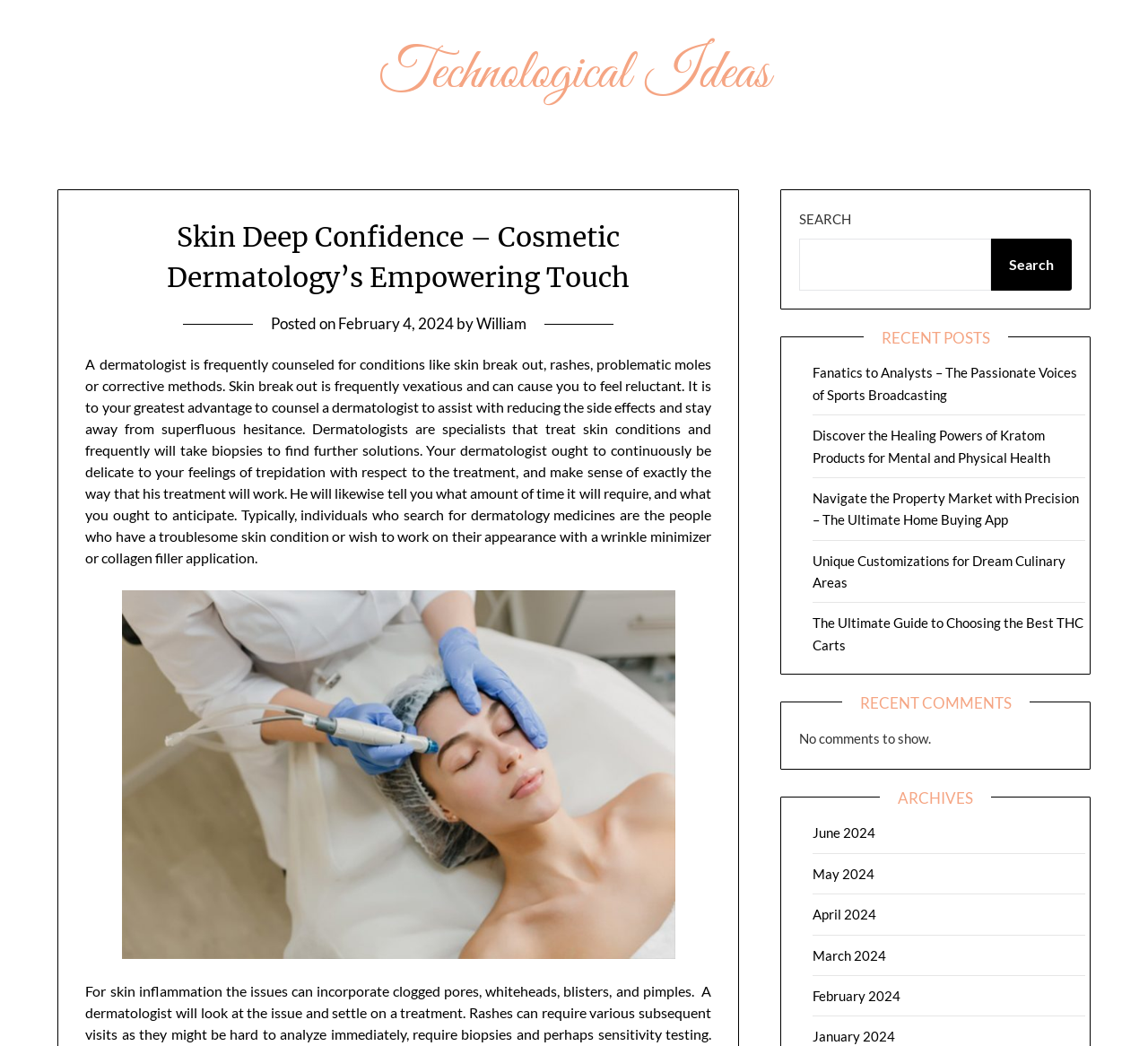Locate the bounding box coordinates of the element that should be clicked to fulfill the instruction: "Search for something".

[0.696, 0.228, 0.863, 0.278]